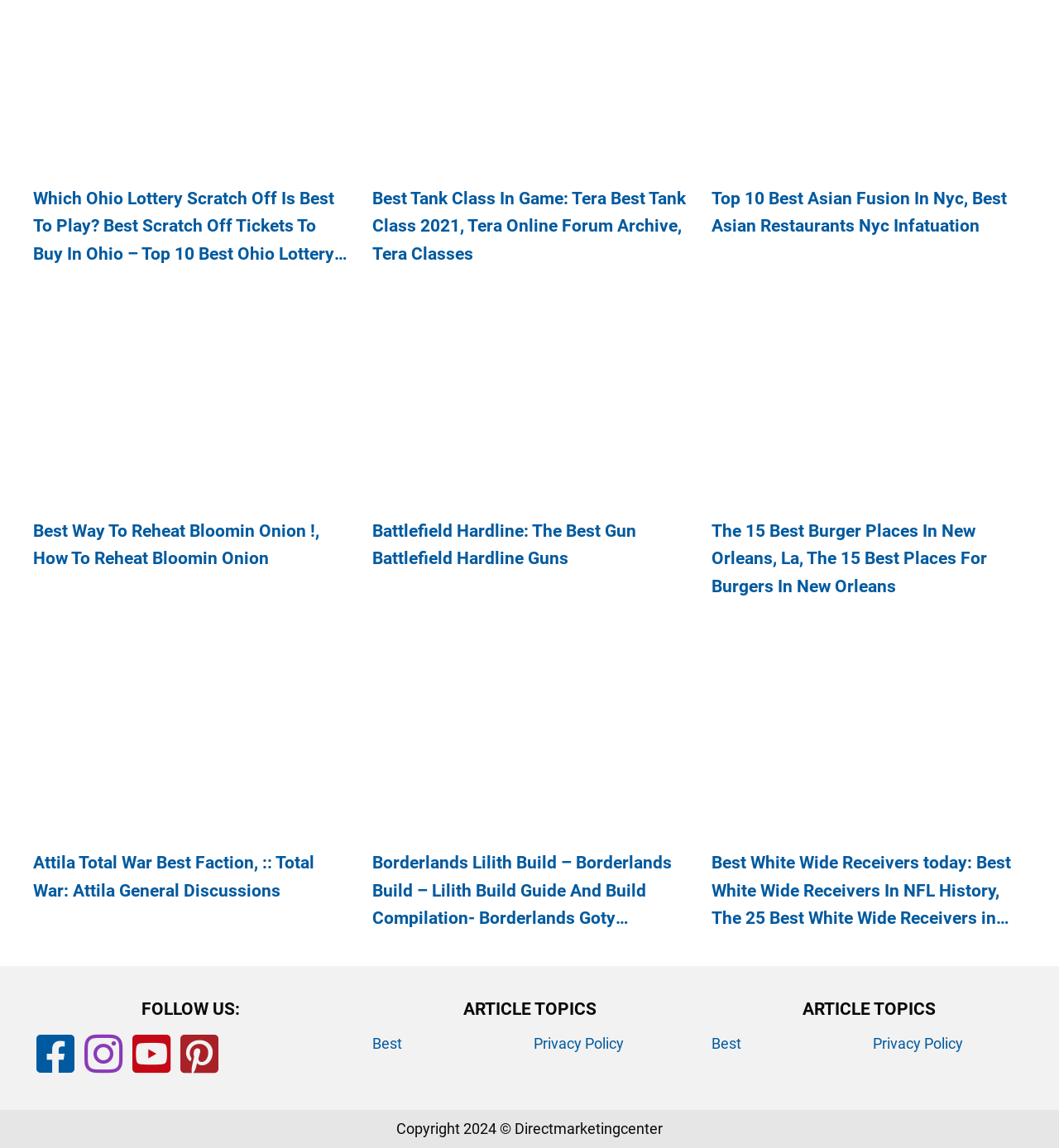Determine the bounding box for the described HTML element: "Privacy Policy". Ensure the coordinates are four float numbers between 0 and 1 in the format [left, top, right, bottom].

[0.824, 0.902, 0.909, 0.916]